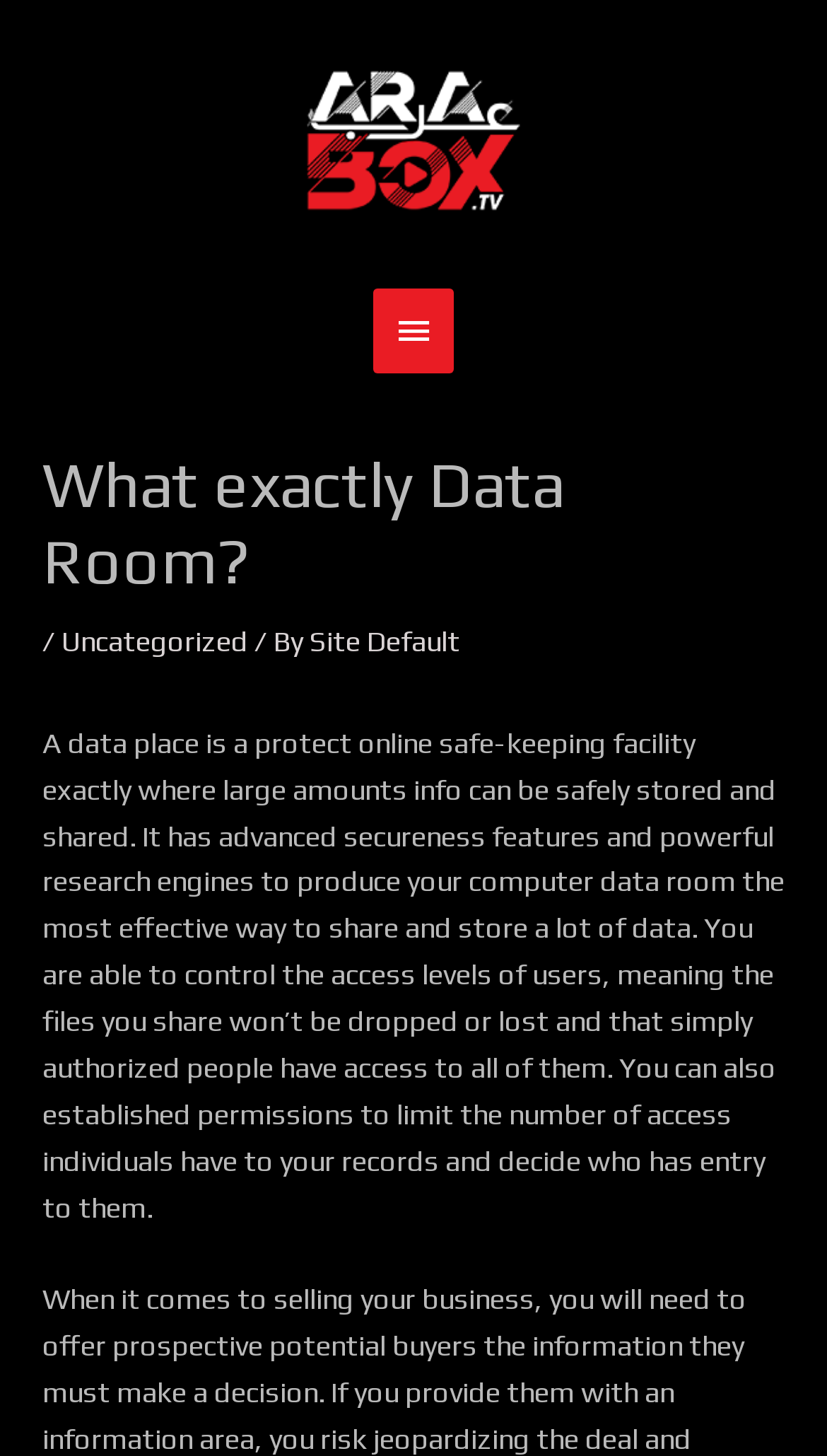What features does a data room have?
Please elaborate on the answer to the question with detailed information.

The webpage mentions that a data room has advanced security features and powerful search engines, which enable users to safely store and share large amounts of data. These features make it an effective way to manage and access data.